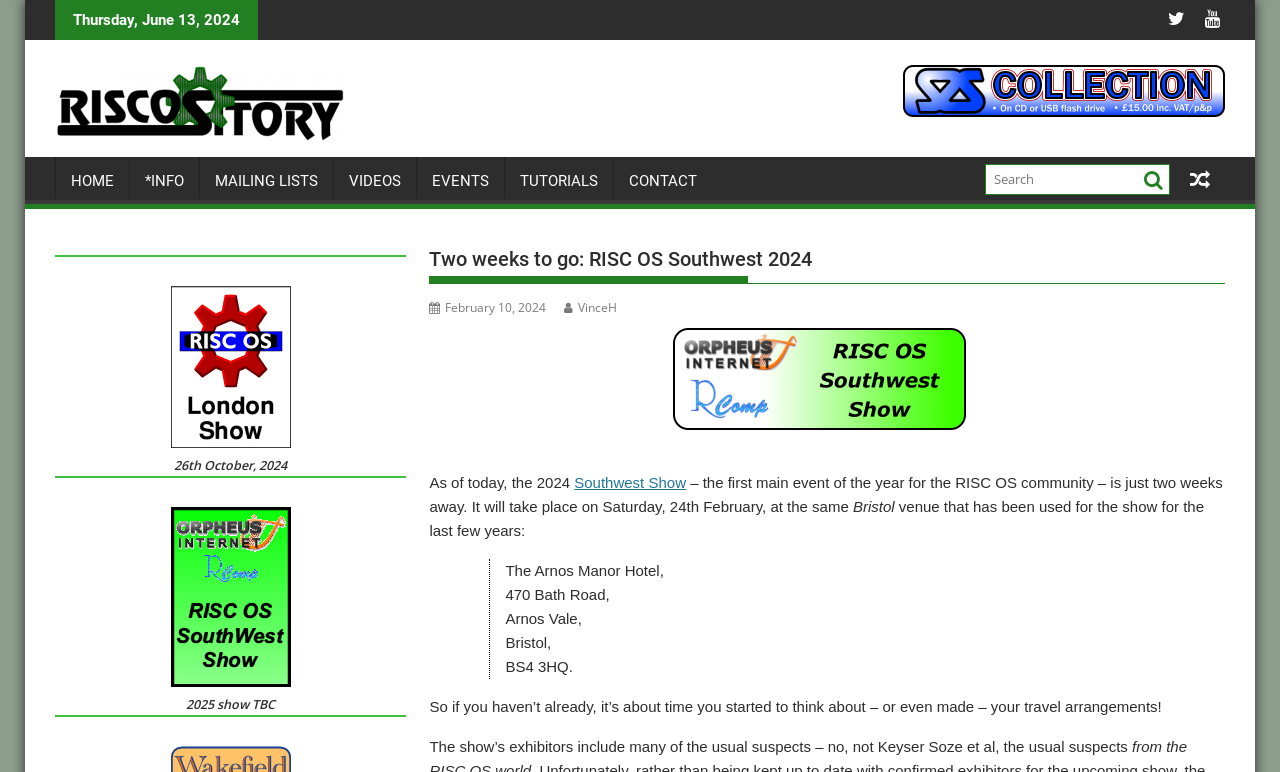Using the given description, provide the bounding box coordinates formatted as (top-left x, top-left y, bottom-right x, bottom-right y), with all values being floating point numbers between 0 and 1. Description: parent_node: 2025 show TBC

[0.133, 0.876, 0.227, 0.898]